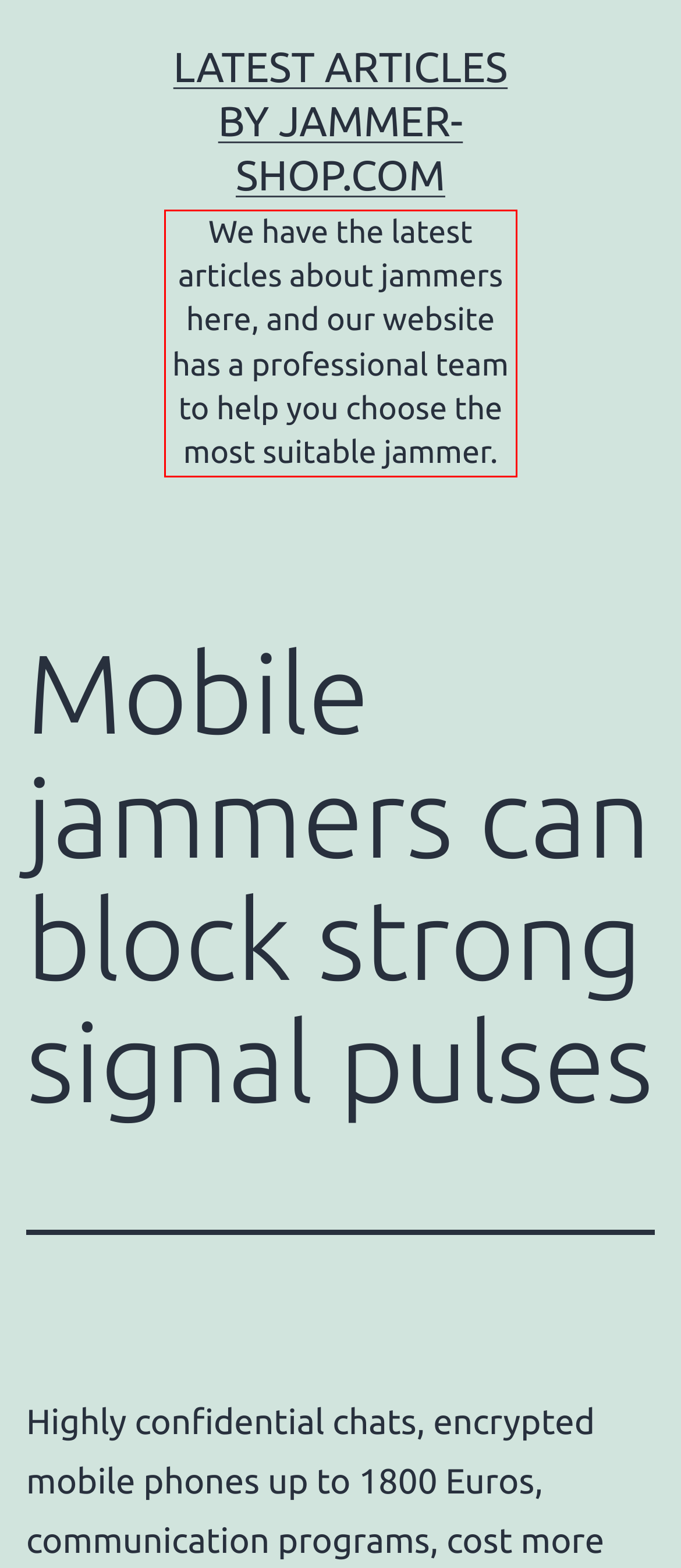You are presented with a screenshot containing a red rectangle. Extract the text found inside this red bounding box.

We have the latest articles about jammers here, and our website has a professional team to help you choose the most suitable jammer.